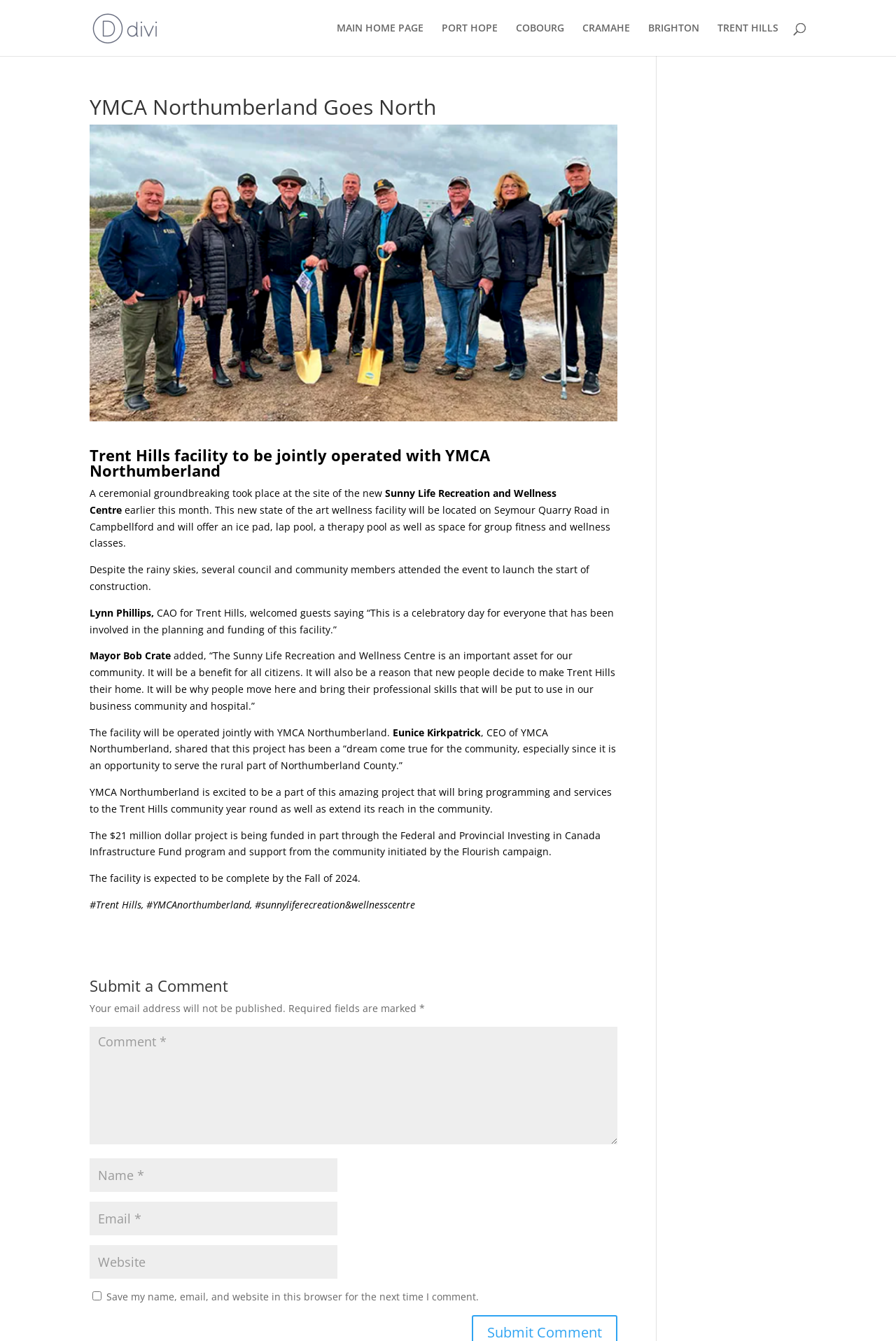What is the expected completion date of the facility?
Based on the image, please offer an in-depth response to the question.

I found the answer by reading the text on the webpage, specifically the sentence 'The facility is expected to be complete by the Fall of 2024'.